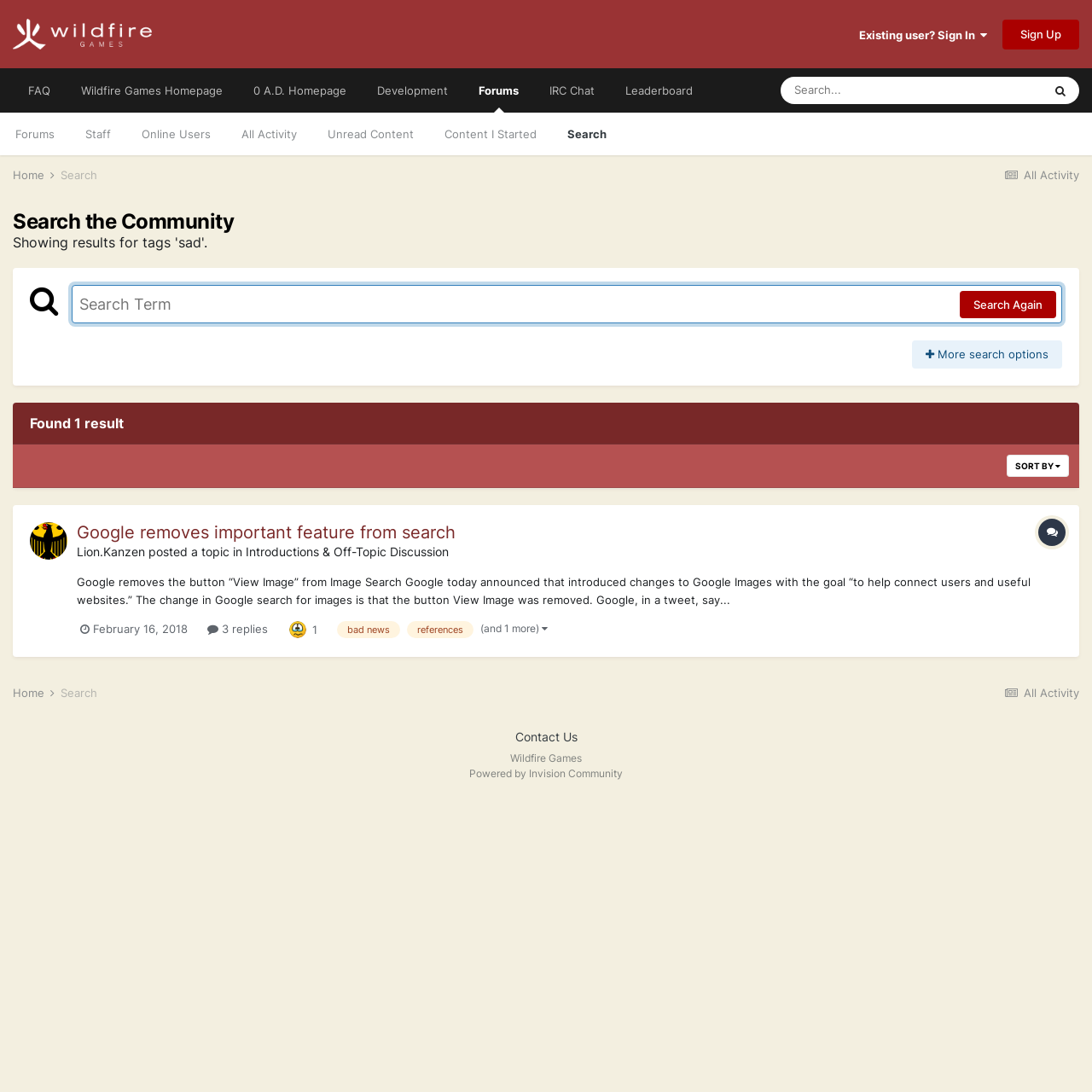Pinpoint the bounding box coordinates of the clickable element needed to complete the instruction: "Sign in to the forum". The coordinates should be provided as four float numbers between 0 and 1: [left, top, right, bottom].

[0.787, 0.026, 0.904, 0.038]